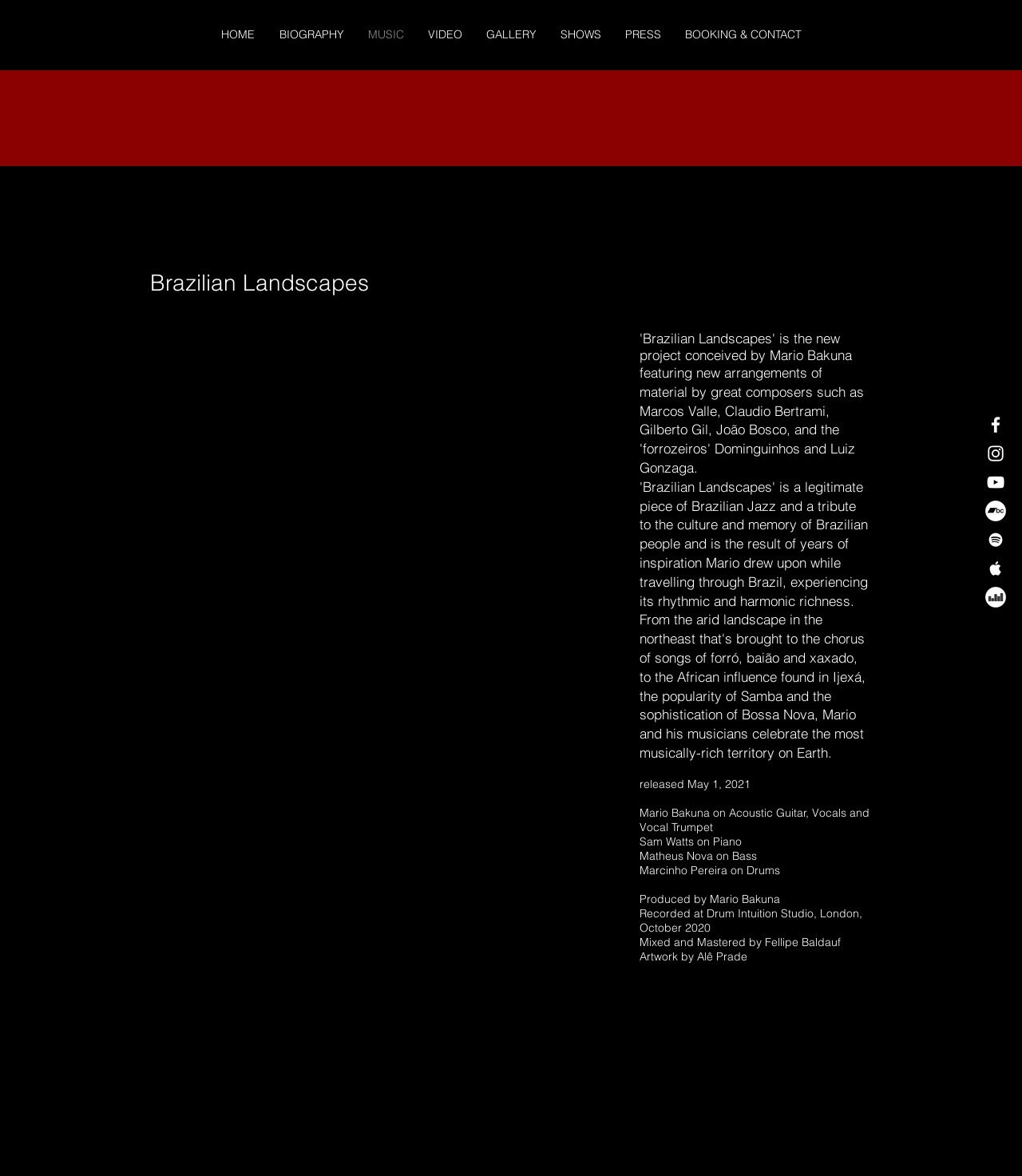Bounding box coordinates are specified in the format (top-left x, top-left y, bottom-right x, bottom-right y). All values are floating point numbers bounded between 0 and 1. Please provide the bounding box coordinate of the region this sentence describes: SHOWS

[0.537, 0.02, 0.6, 0.039]